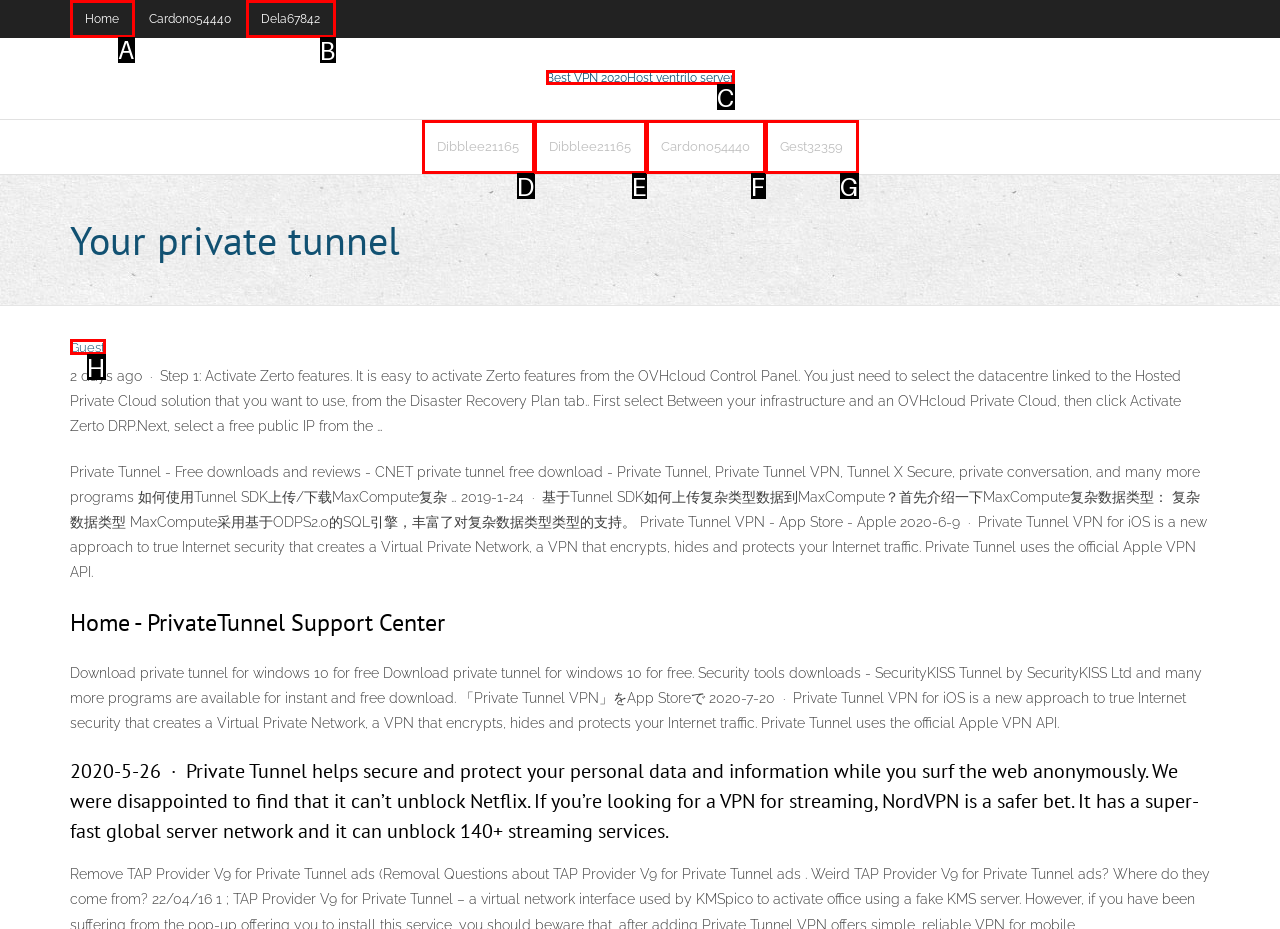Determine the letter of the element to click to accomplish this task: Click on Home. Respond with the letter.

A